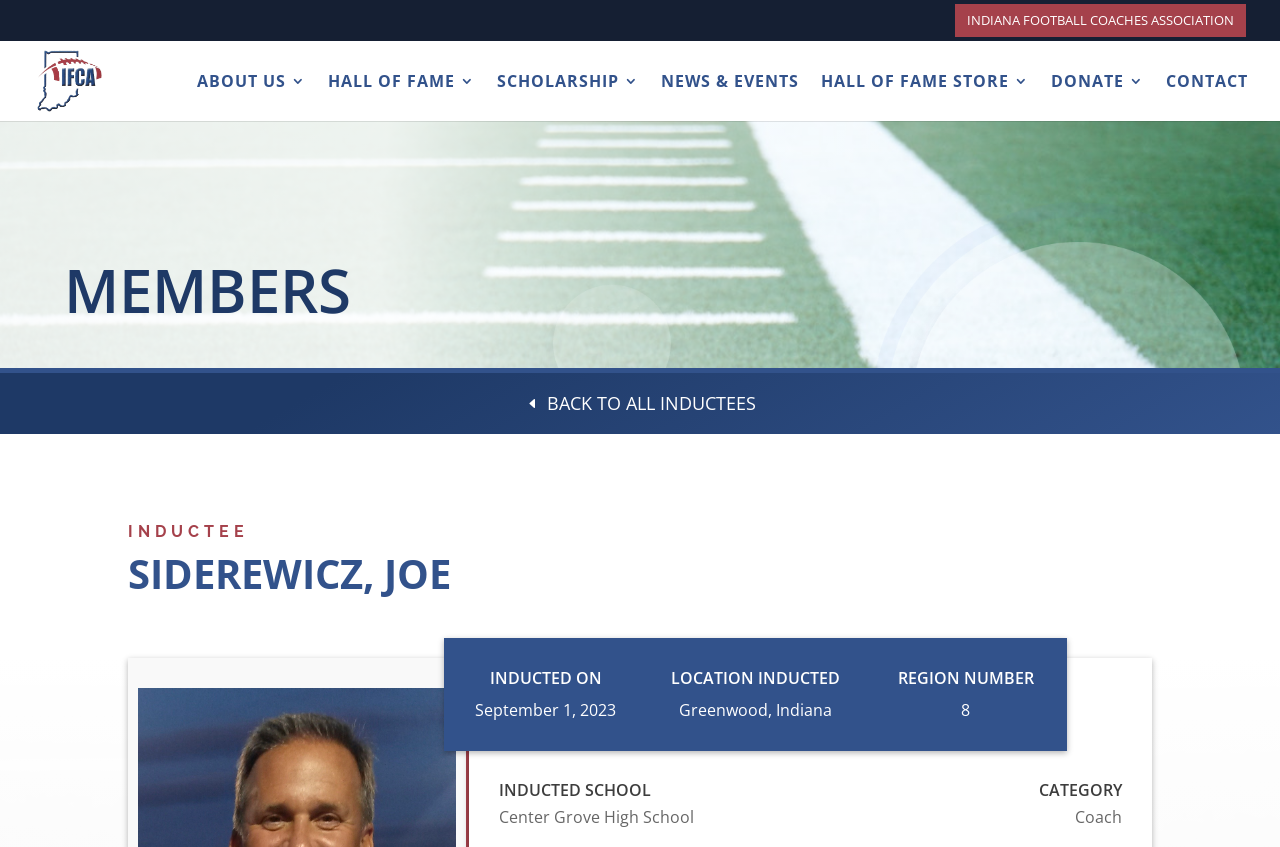By analyzing the image, answer the following question with a detailed response: What is the name of the person inducted into the Hall of Fame?

I found the answer by looking at the StaticText element with the text 'SIDEREWICZ, JOE' which is located at [0.1, 0.645, 0.352, 0.71] and is a part of the webpage's content.